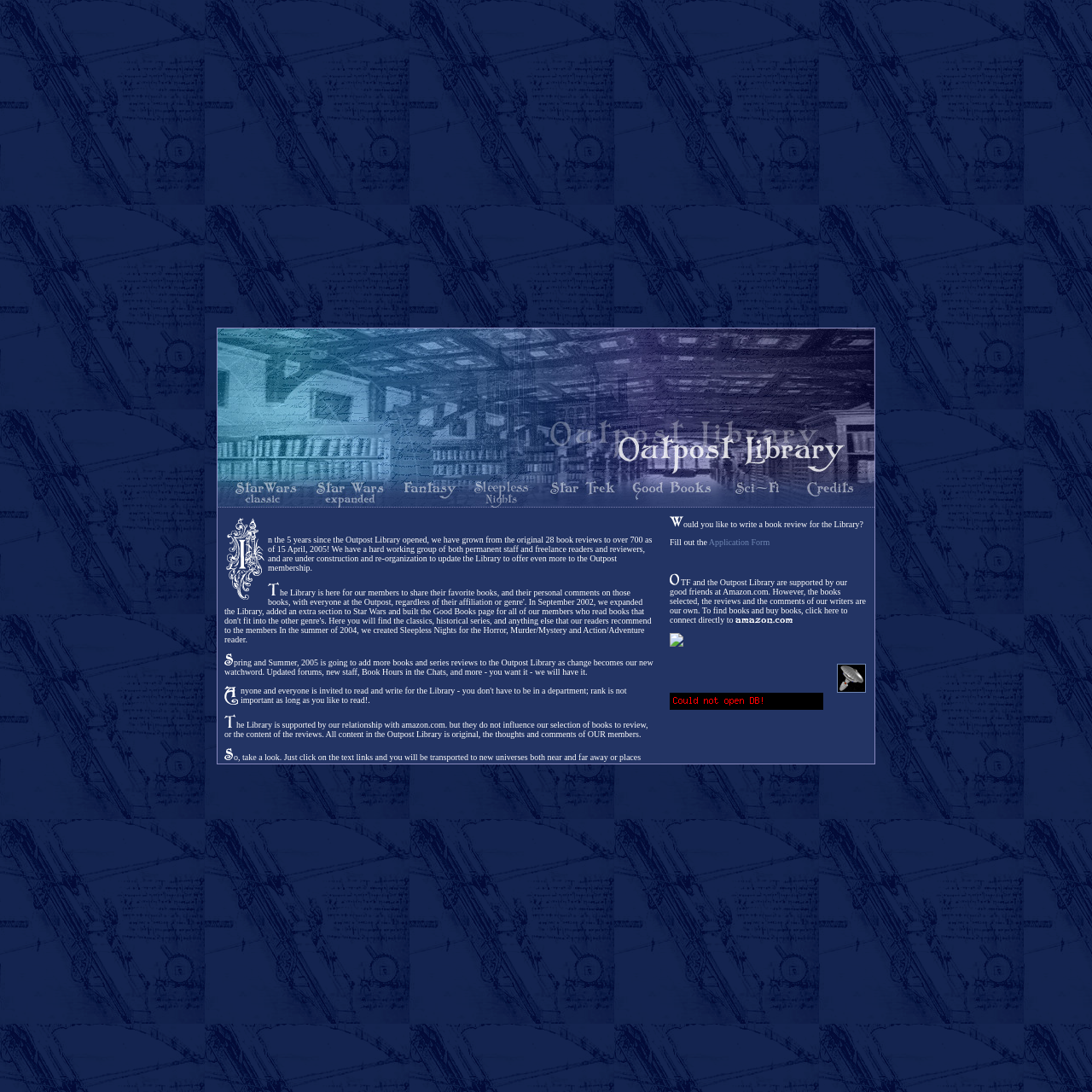Please locate the bounding box coordinates of the element that should be clicked to complete the given instruction: "Click the link to fill out the Application Form".

[0.649, 0.492, 0.705, 0.501]